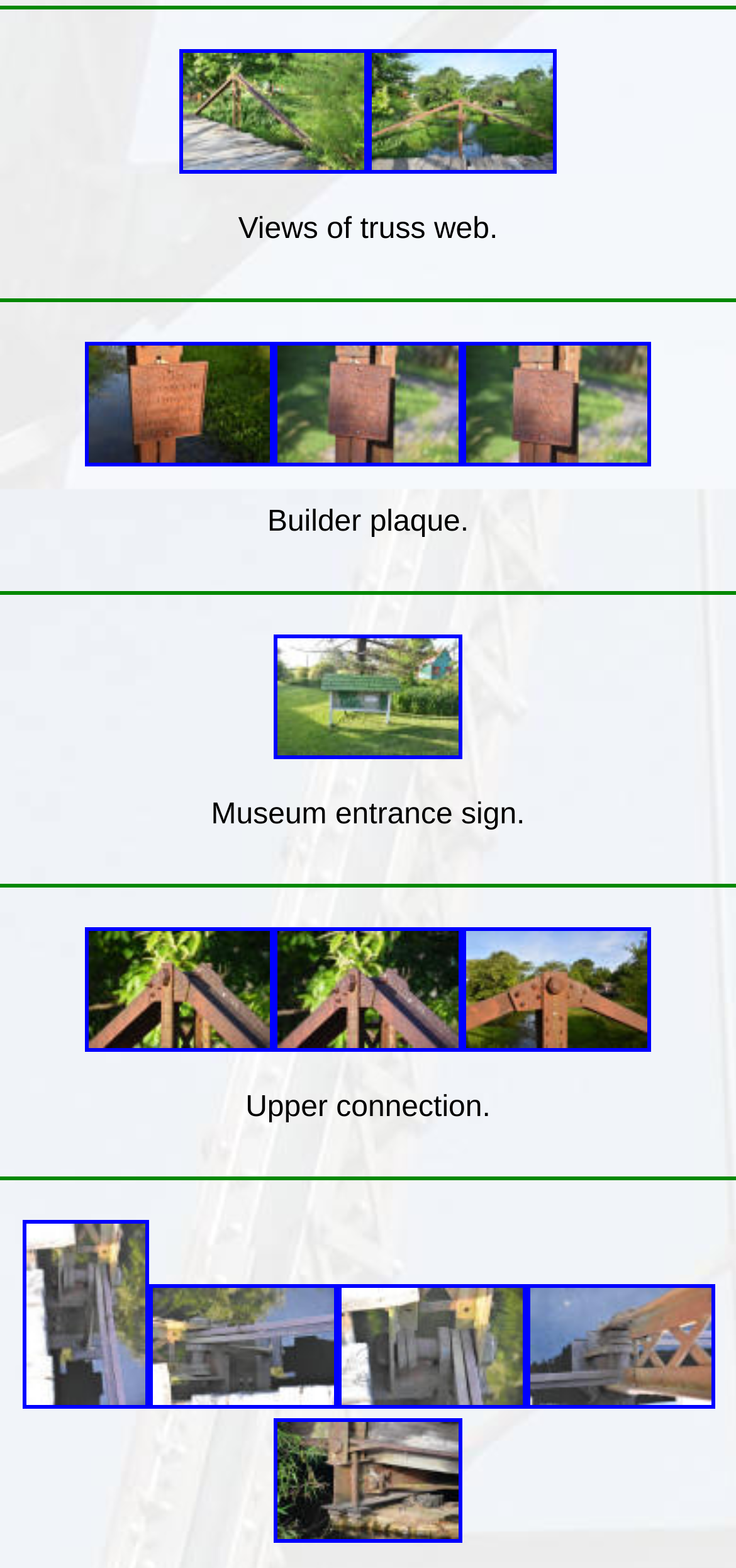Please find the bounding box coordinates of the clickable region needed to complete the following instruction: "View photo". The bounding box coordinates must consist of four float numbers between 0 and 1, i.e., [left, top, right, bottom].

[0.372, 0.469, 0.628, 0.489]